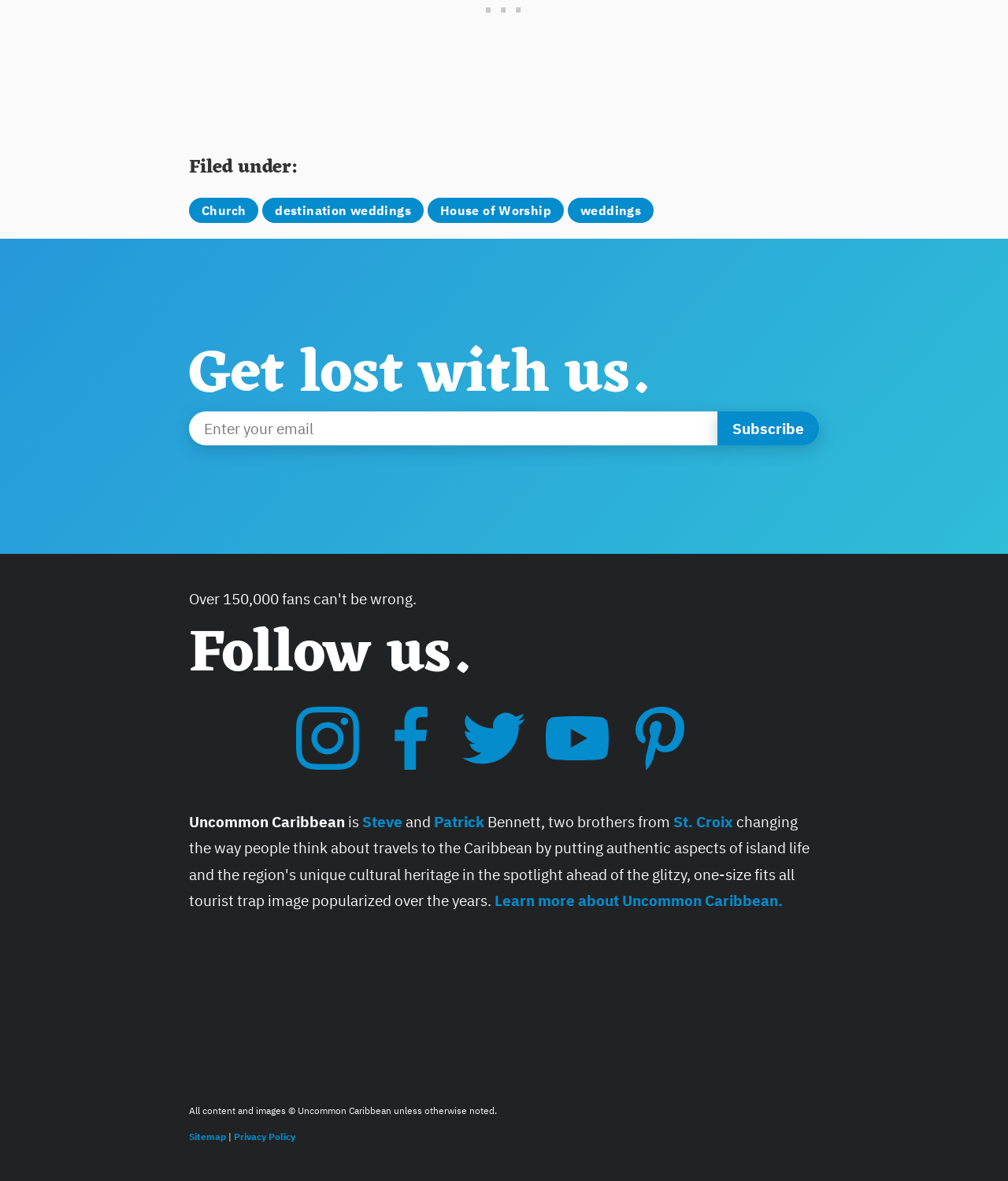Please answer the following query using a single word or phrase: 
What is the location of the brothers?

St. Croix